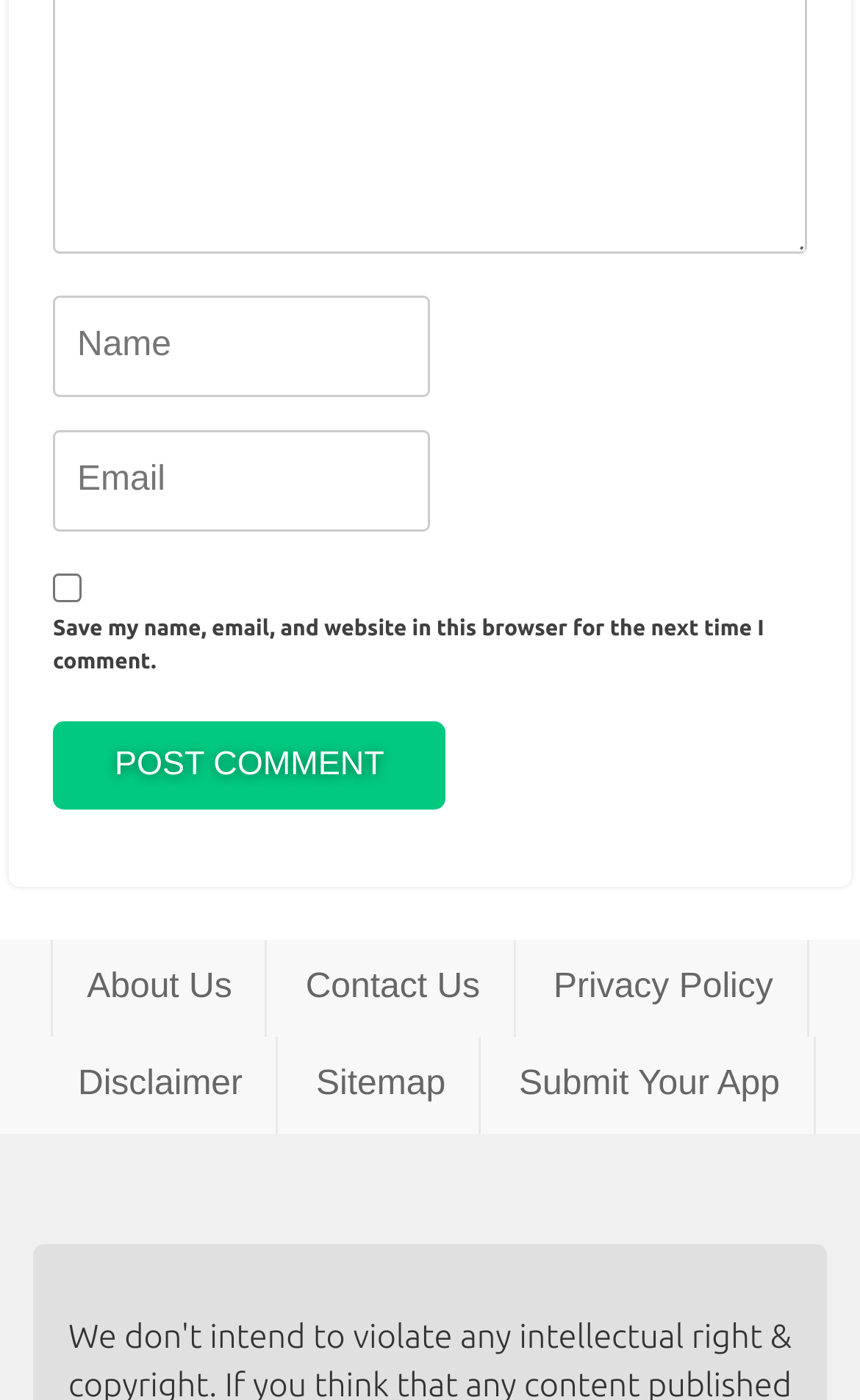Determine the bounding box for the HTML element described here: "Sitemap". The coordinates should be given as [left, top, right, bottom] with each number being a float between 0 and 1.

[0.329, 0.74, 0.559, 0.809]